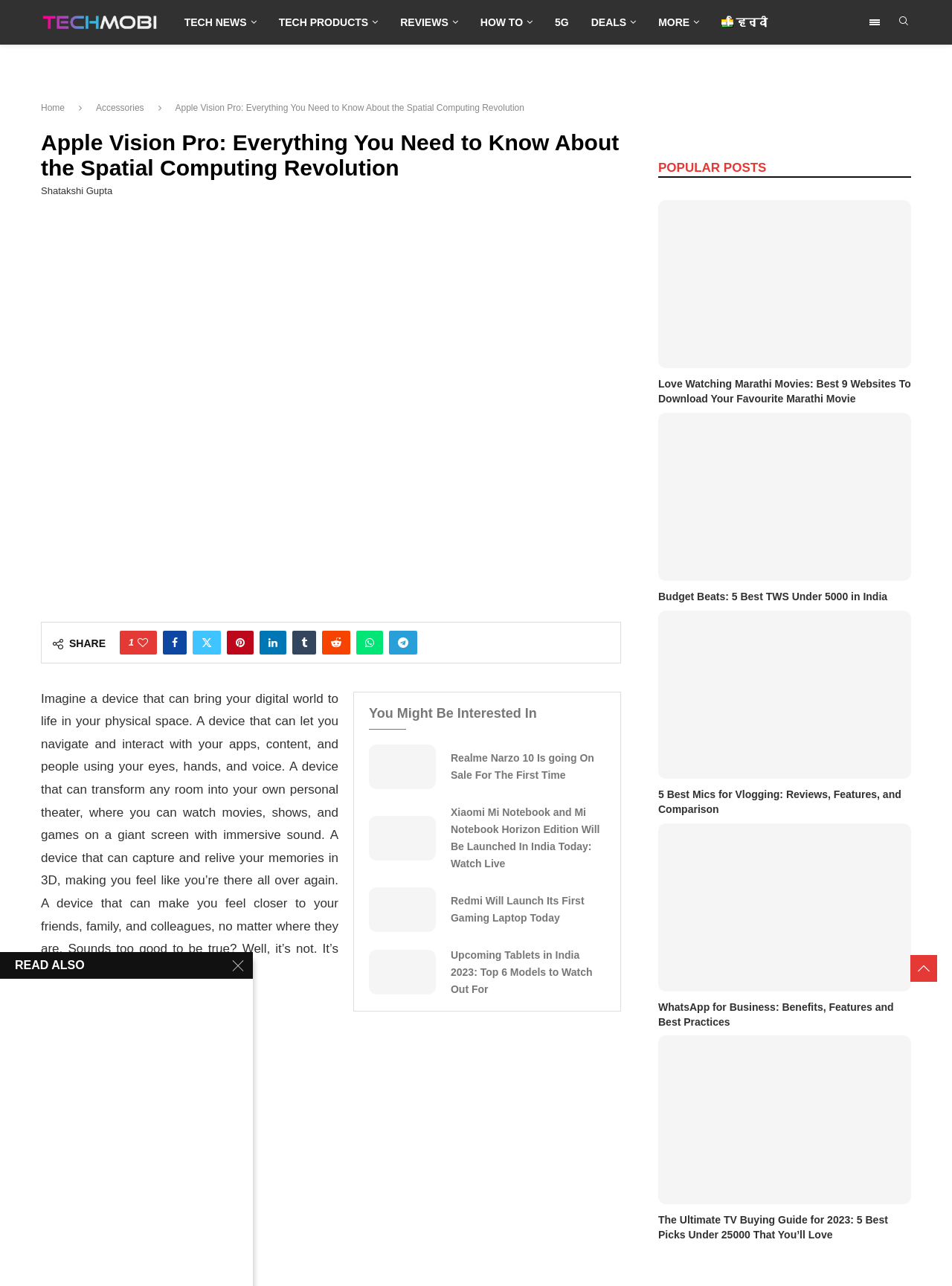Please determine the bounding box coordinates for the element that should be clicked to follow these instructions: "Share this post on Facebook".

[0.171, 0.49, 0.196, 0.509]